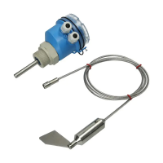Offer a detailed caption for the image presented.

The image showcases the Kaidi KD SS20 Rotary Paddle Level Switch, a device designed for continuous level measurement in various applications. It features a robust and compact design, with a distinctive blue body, a paddle, and a connecting cable. The paddle is engineered to effectively detect liquid levels, making it suitable for use in environments such as industrial tanks and basins. This level switch is known for its reliability and precision in monitoring fluid levels, particularly in those that may be corrosive or require hygienic handling. Its installation flexibility and user-friendly interface make it an ideal choice for industries seeking efficient level control solutions.